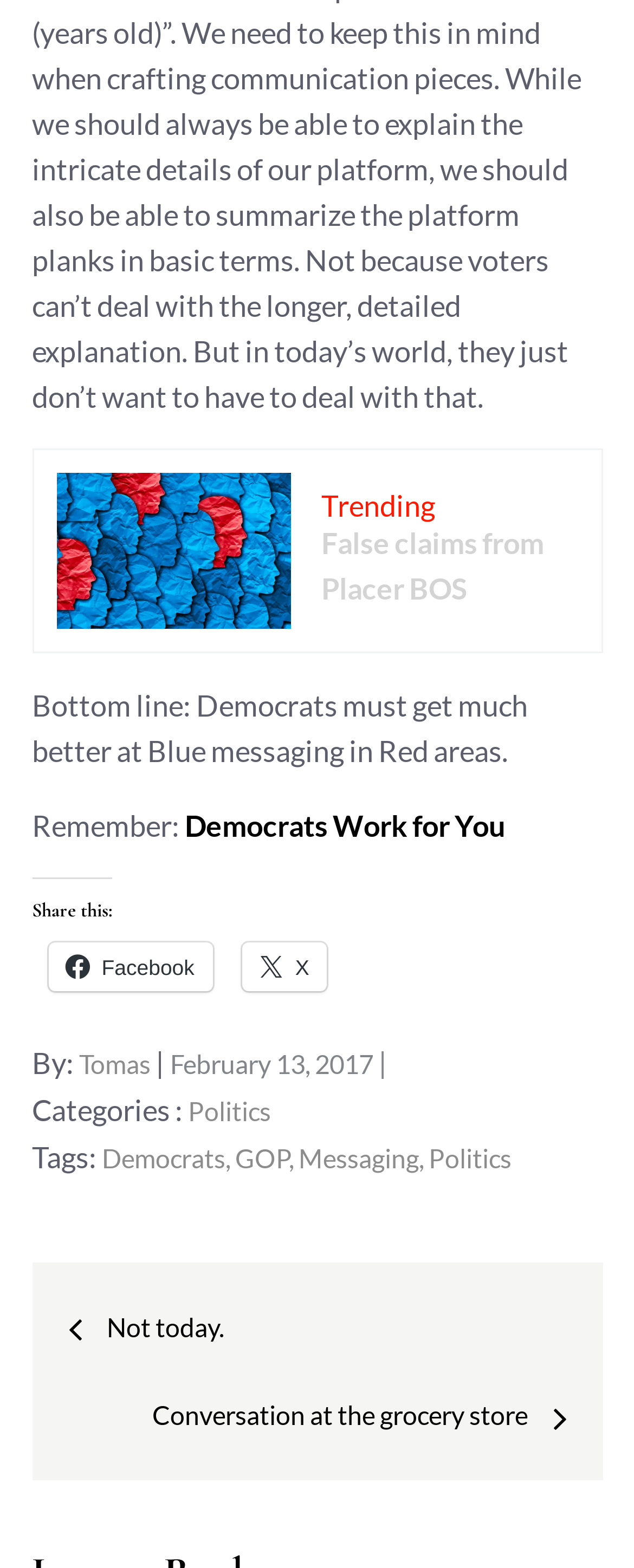What is the category of the post? Based on the image, give a response in one word or a short phrase.

Politics